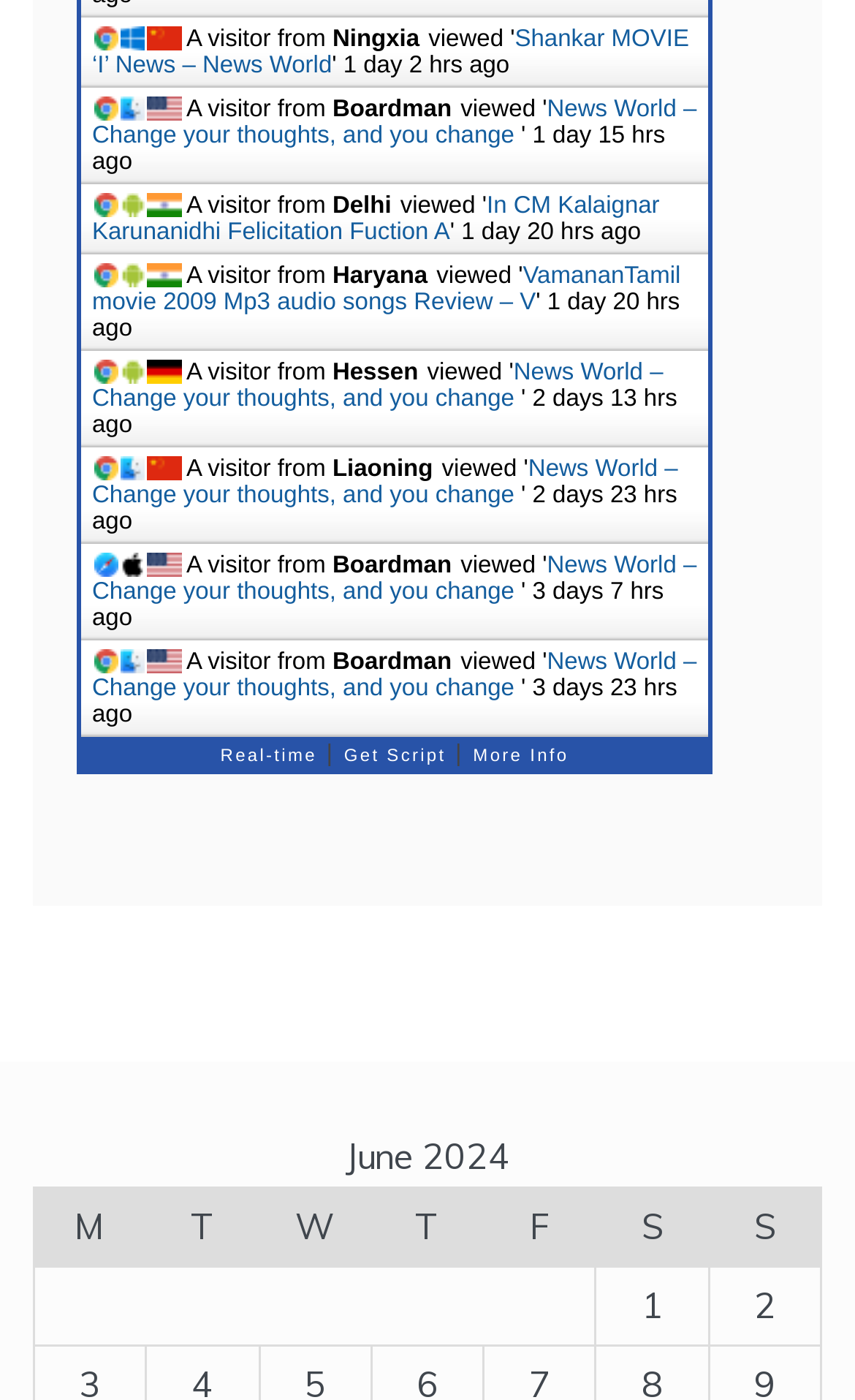Provide the bounding box coordinates of the HTML element this sentence describes: "Real-time". The bounding box coordinates consist of four float numbers between 0 and 1, i.e., [left, top, right, bottom].

[0.258, 0.523, 0.371, 0.546]